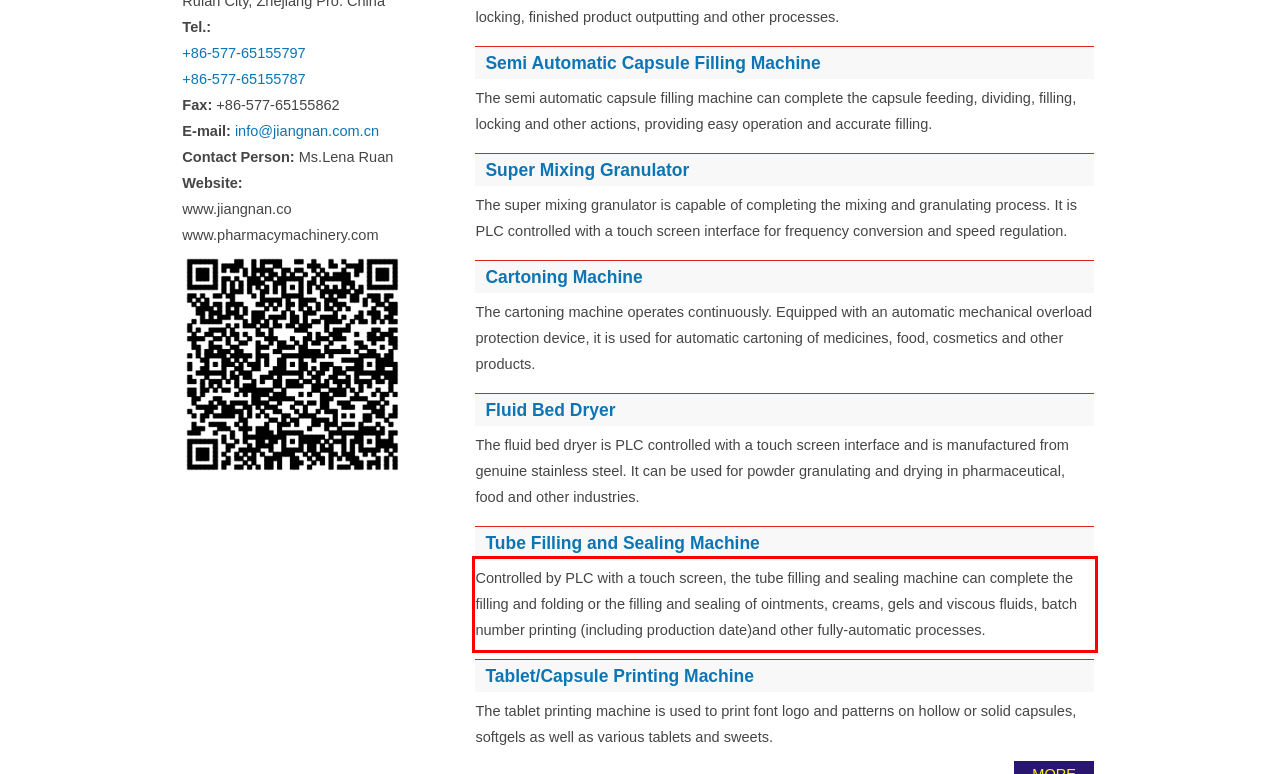You are provided with a webpage screenshot that includes a red rectangle bounding box. Extract the text content from within the bounding box using OCR.

Controlled by PLC with a touch screen, the tube filling and sealing machine can complete the filling and folding or the filling and sealing of ointments, creams, gels and viscous fluids, batch number printing (including production date)and other fully-automatic processes.